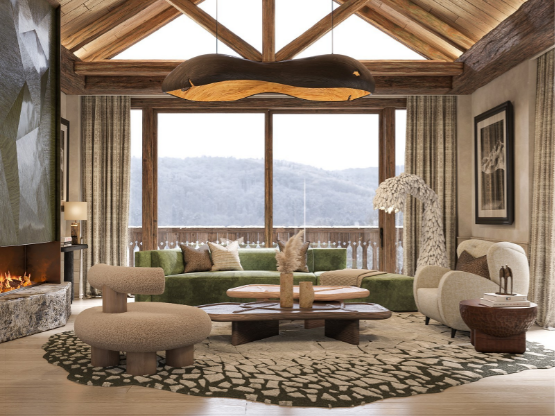Create a detailed narrative of what is happening in the image.

This stunning interior showcases a beautifully designed living space that seamlessly blends contemporary style with natural elements. The room features a striking vaulted ceiling with wooden beams, enhancing its spacious and inviting ambiance. 

At the center of the room is a unique, irregularly shaped rug that adds a distinctive touch, harmonizing with the organic textures found throughout the space. The furniture pieces, including plush, rounded seating and a sculptural coffee table, create a cozy and artistic atmosphere. 

Large windows frame a breathtaking view of the serene landscape outside, bringing the beauty of nature indoors. Soft, earthy tones dominate the decor, complemented by greenery, which serves to enhance the tranquil and lush environment. This living area exemplifies modern design's shift towards more personalized and irregular shapes, showcasing creativity and comfort in a harmonious setting.